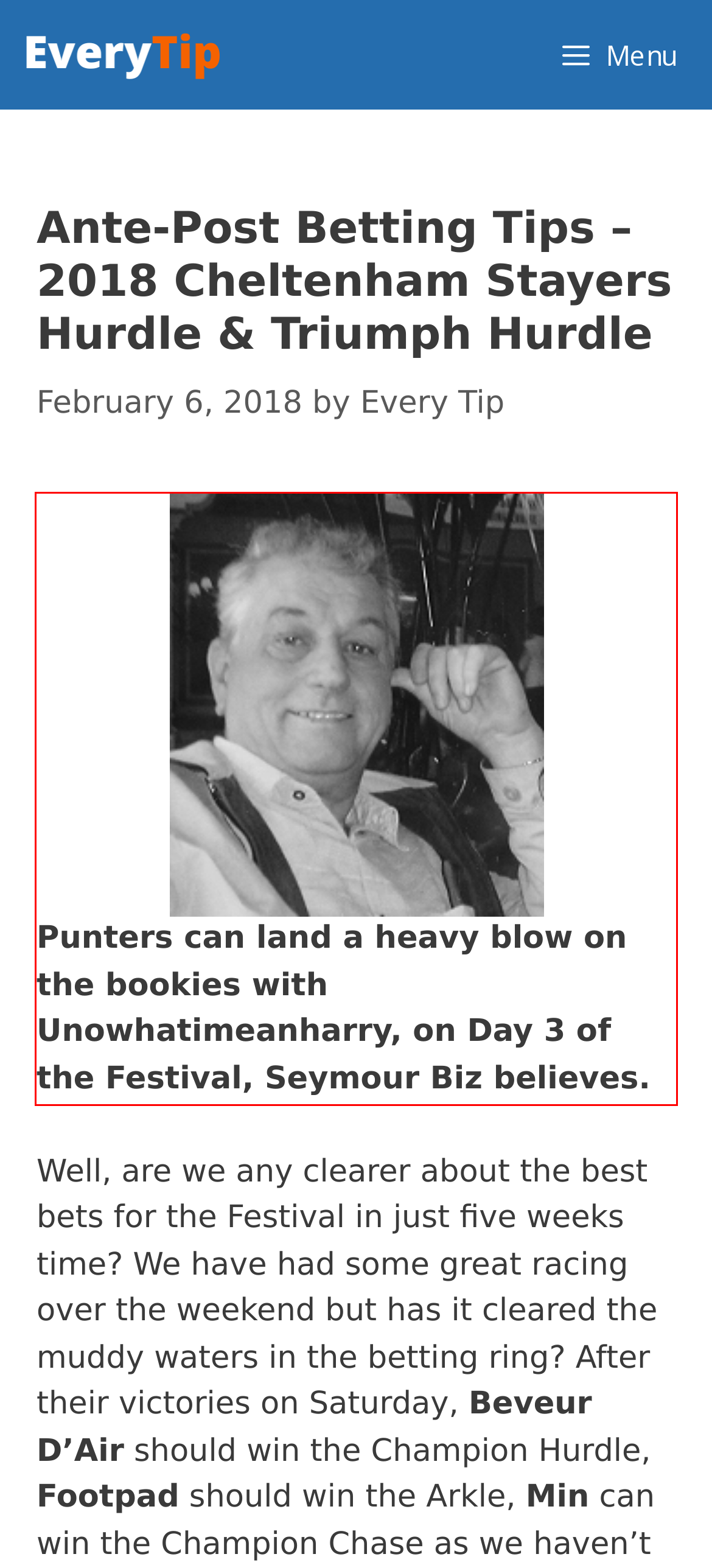Given a screenshot of a webpage with a red bounding box, please identify and retrieve the text inside the red rectangle.

Punters can land a heavy blow on the bookies with Unowhatimeanharry, on Day 3 of the Festival, Seymour Biz believes.